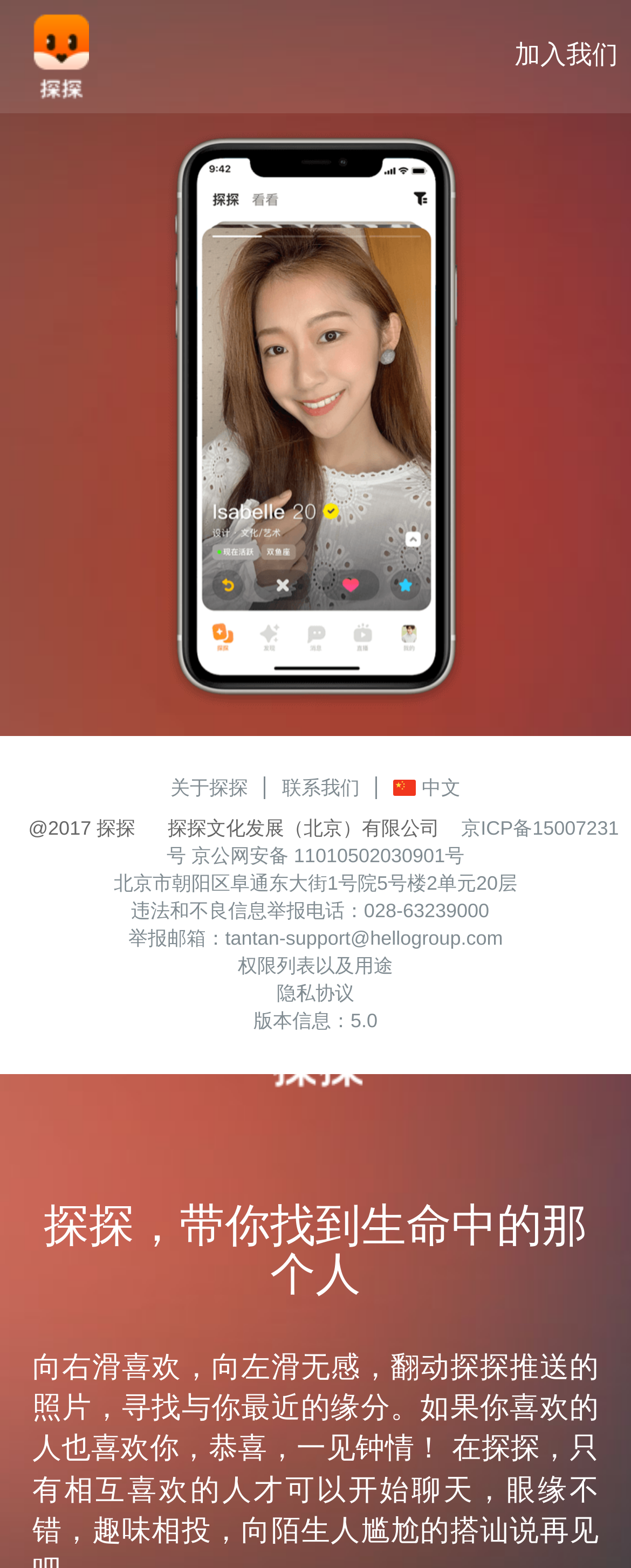Detail the various sections and features present on the webpage.

This webpage is about a social app called 探探 (Tantan), which uses big data and AI to recommend people nearby who match with users, helping them find new friends. 

At the top left of the page, there is a link to an empty page. To the right of it, there is a large image of the Tantan logo. On the top right corner, there is a link to "加入我们" (Join us). 

Below the logo, there is a heading that reads "探探，带你找到生命中的那个人" (Tantan, bringing you the one who is meant to be yours). 

On the middle left of the page, there is a section with links to "关于探探" (About Tantan), "联系我们" (Contact us), and "探探 中文" (Tantan Chinese). There is also an image of the Tantan logo next to the "探探 中文" link. 

Below this section, there is a link to download the Tantan iOS client. Next to it, there is a smaller image of the Tantan logo. 

At the bottom of the page, there is a section with copyright information, including the company name, address, and contact information. There are also links to report illegal or harmful information, a list of permissions and their uses, a privacy agreement, and version information.